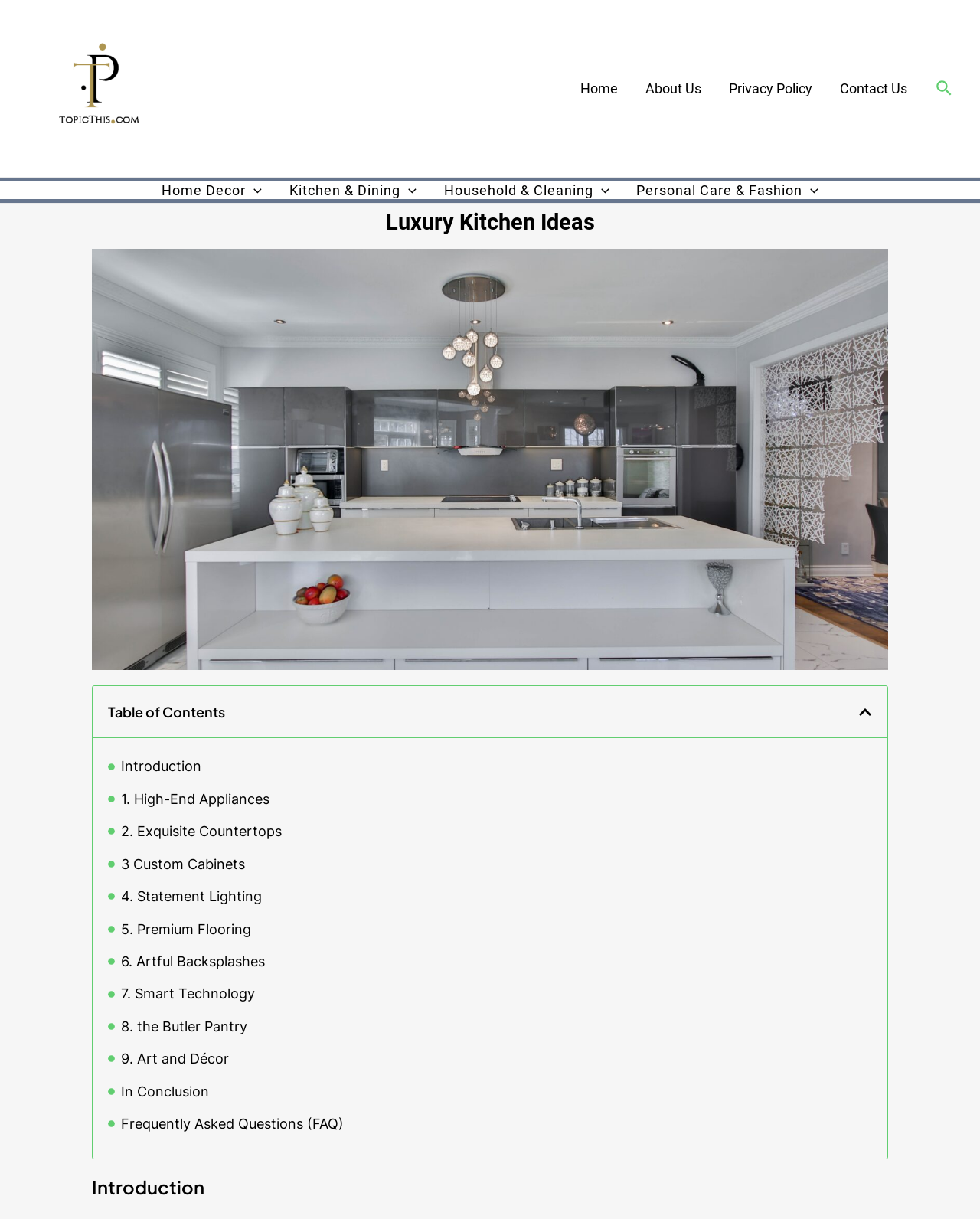Mark the bounding box of the element that matches the following description: "7. Smart Technology".

[0.123, 0.805, 0.26, 0.826]